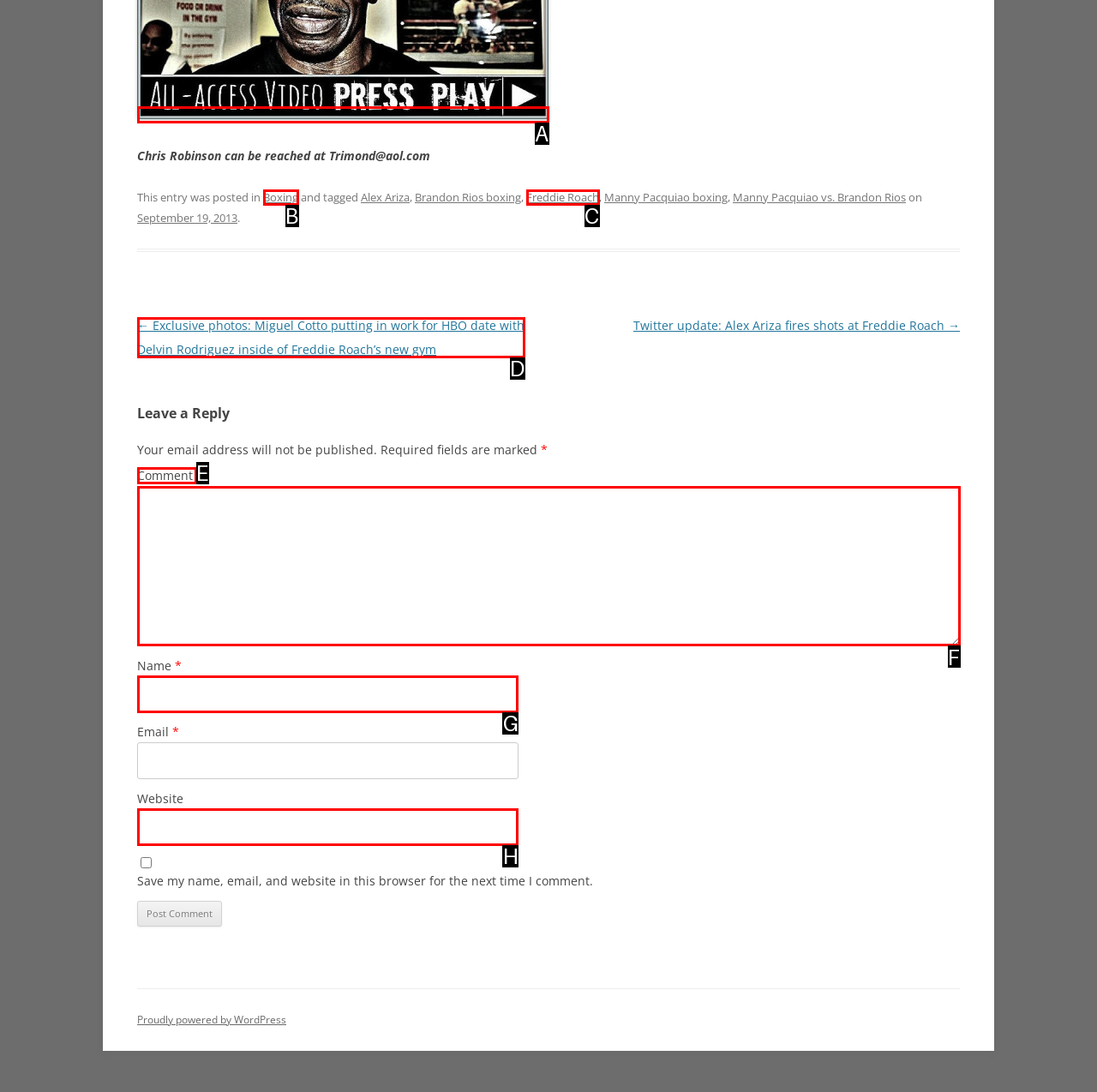Indicate the letter of the UI element that should be clicked to accomplish the task: Leave a comment. Answer with the letter only.

E